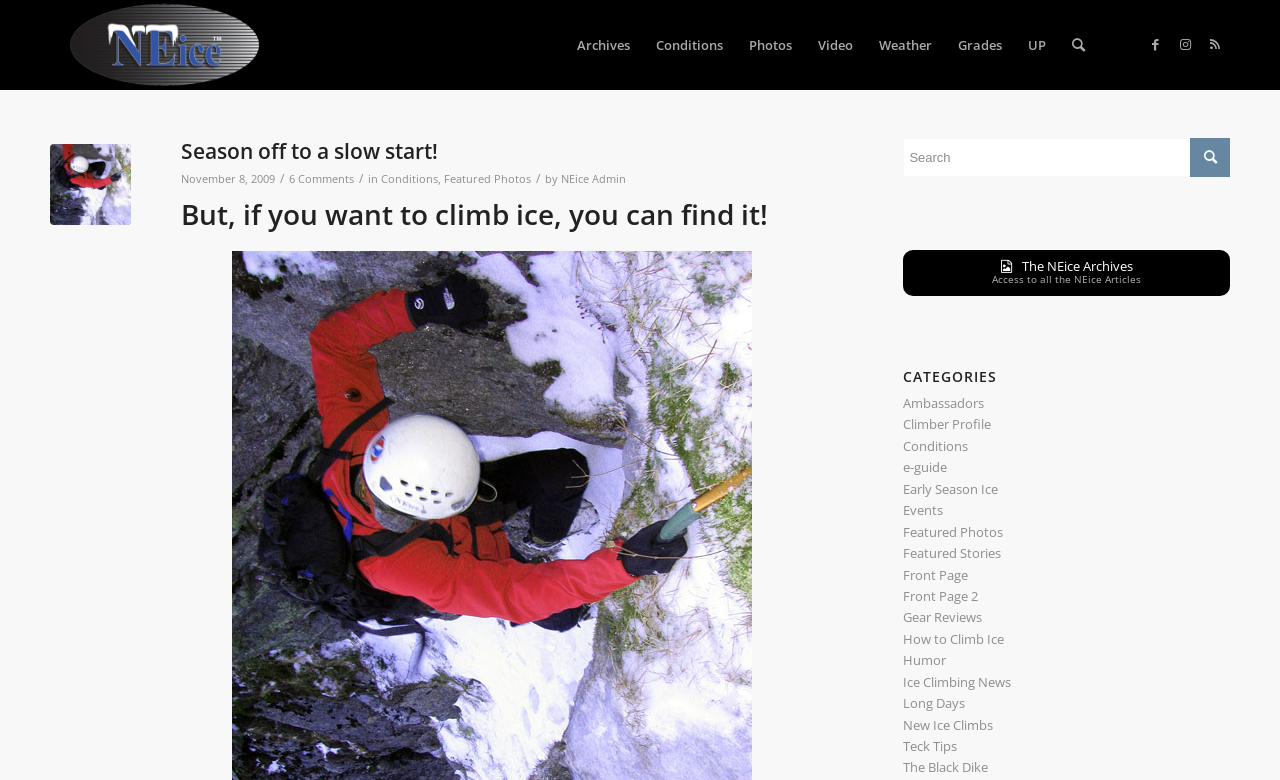Answer the question with a brief word or phrase:
Is there a search function?

Yes